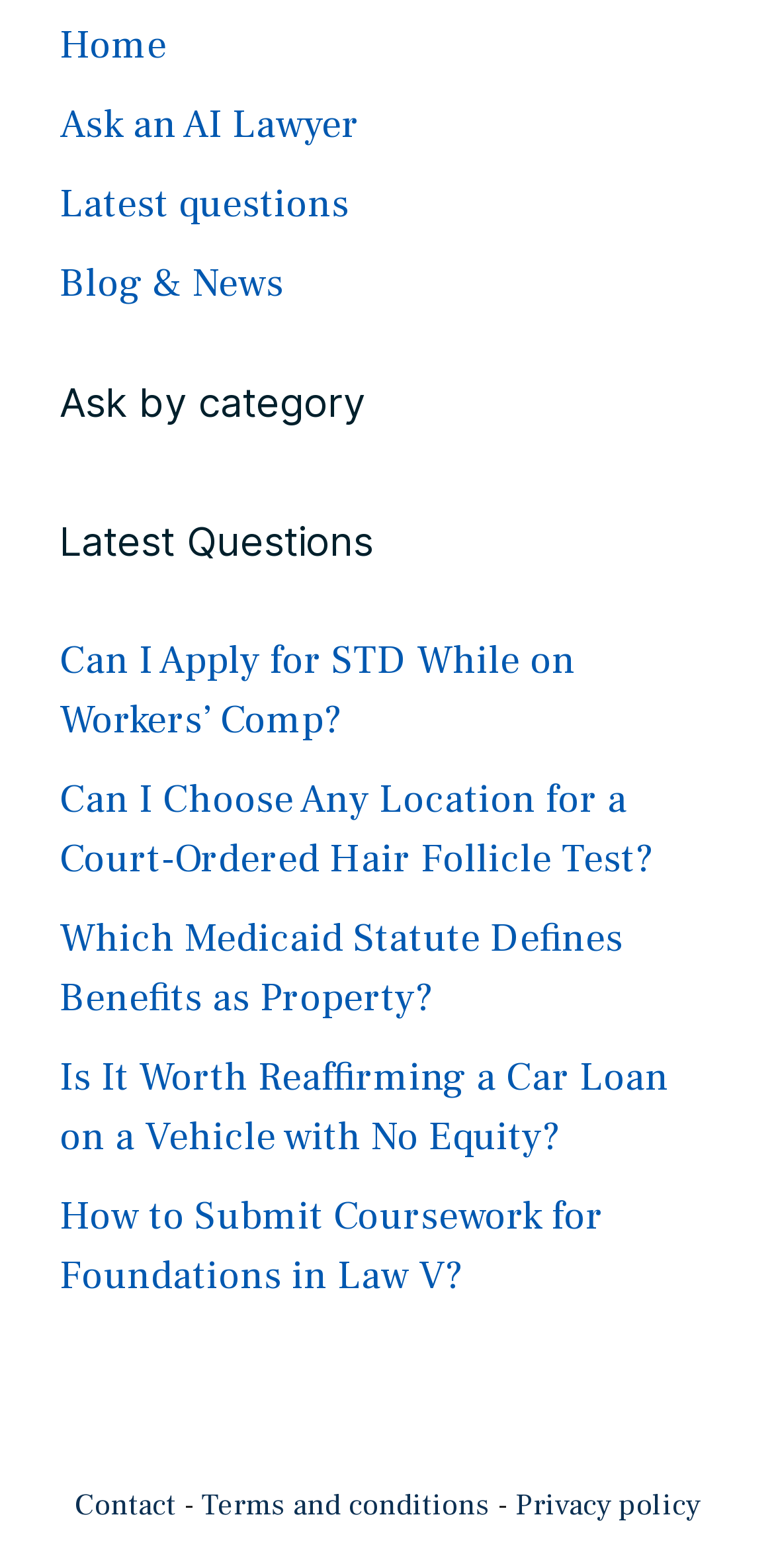Provide a single word or phrase to answer the given question: 
What is the topic of the questions listed on the webpage?

Law